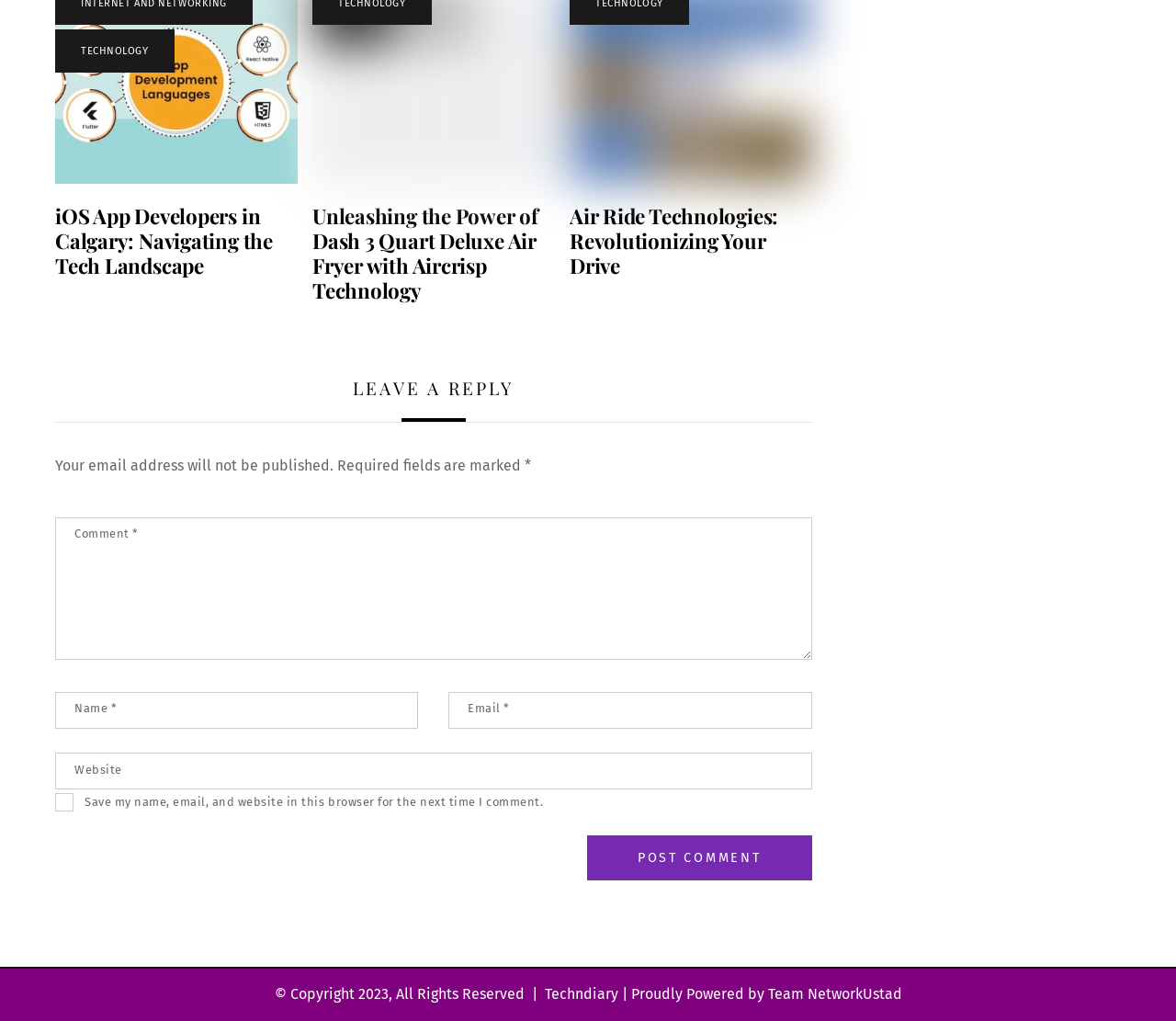Please identify the bounding box coordinates for the region that you need to click to follow this instruction: "Post your comment".

[0.499, 0.818, 0.69, 0.862]